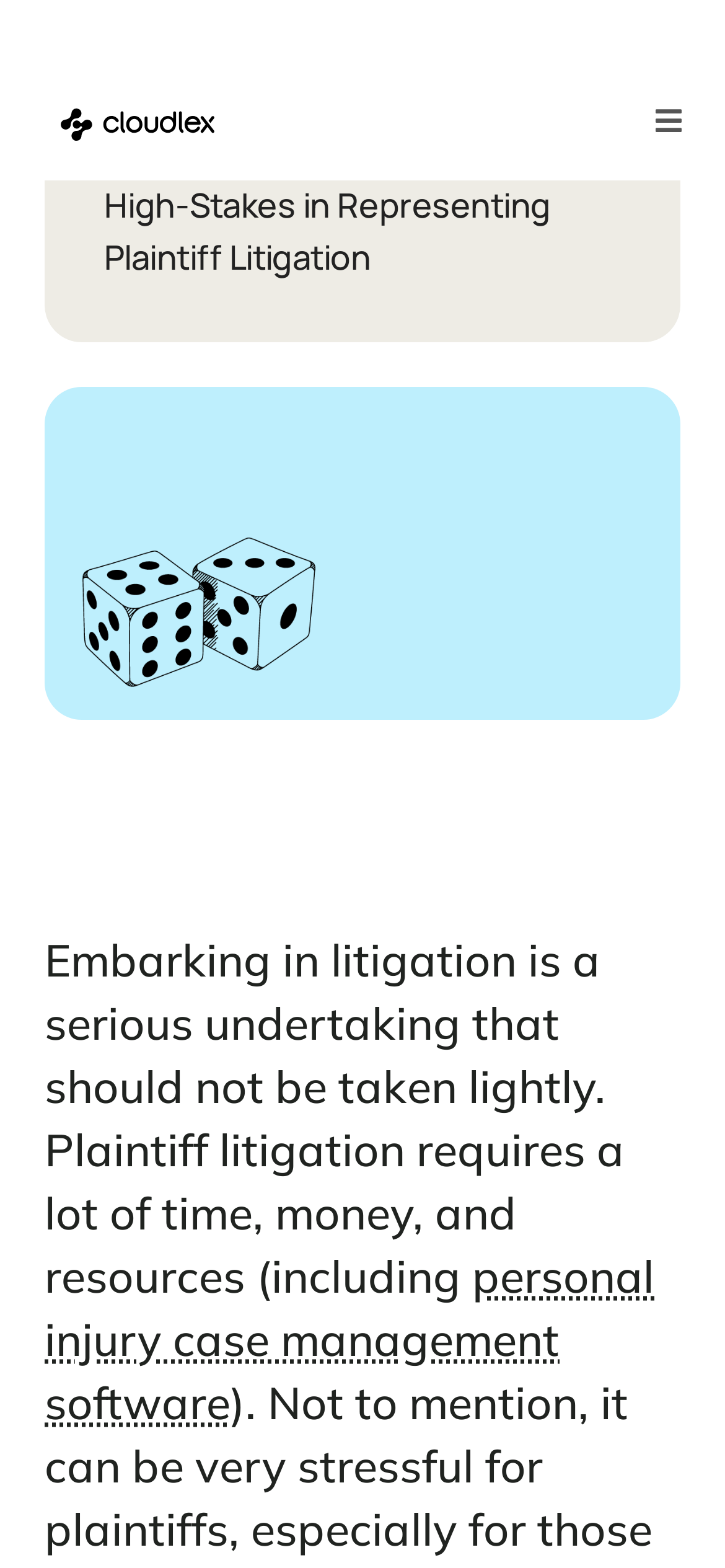Use a single word or phrase to answer the following:
What is required for plaintiff litigation?

Time, money, and resources